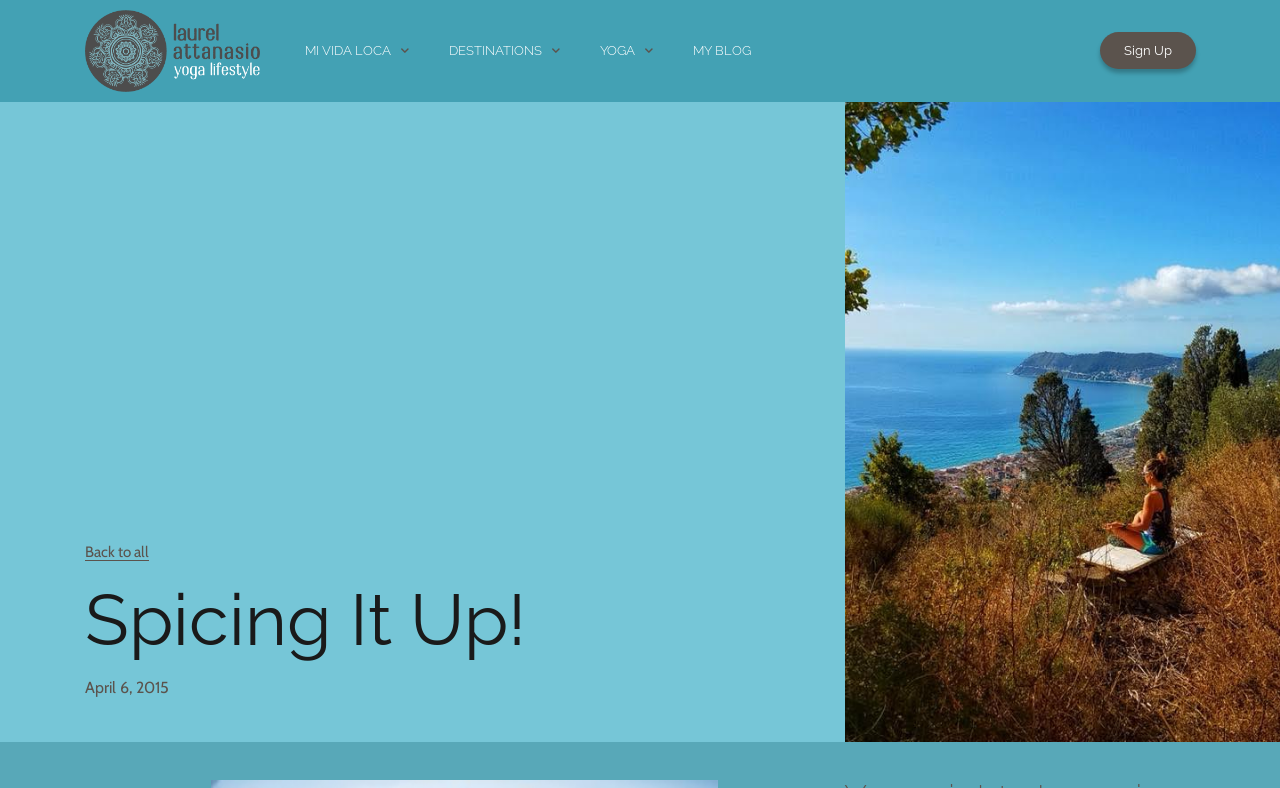Identify the bounding box for the described UI element: "Yoga".

[0.453, 0.035, 0.526, 0.094]